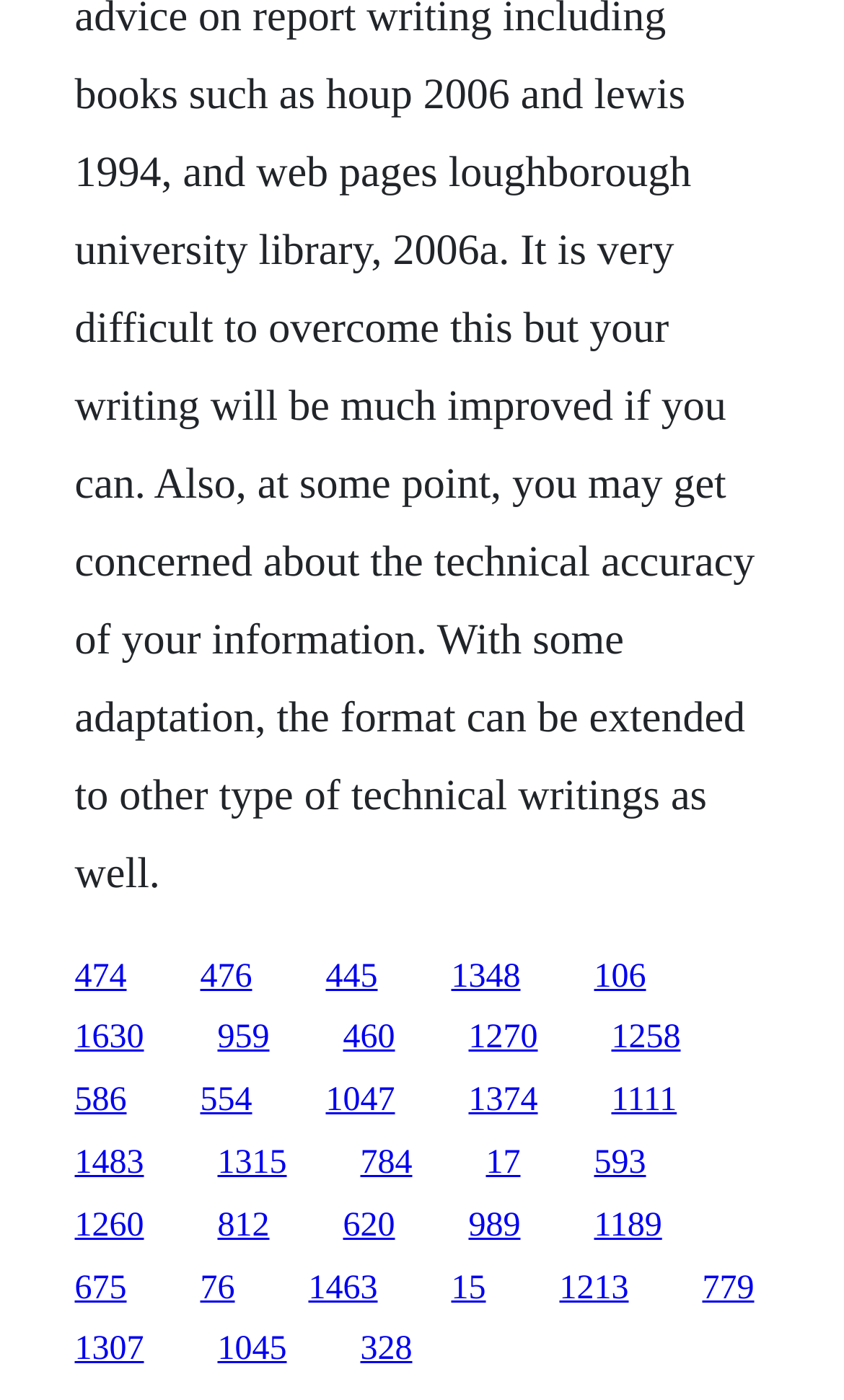What is the horizontal position of the last link?
Answer the question with a detailed explanation, including all necessary information.

I looked at the x1 coordinate of the last link element, which is 0.832, indicating its horizontal position on the webpage.